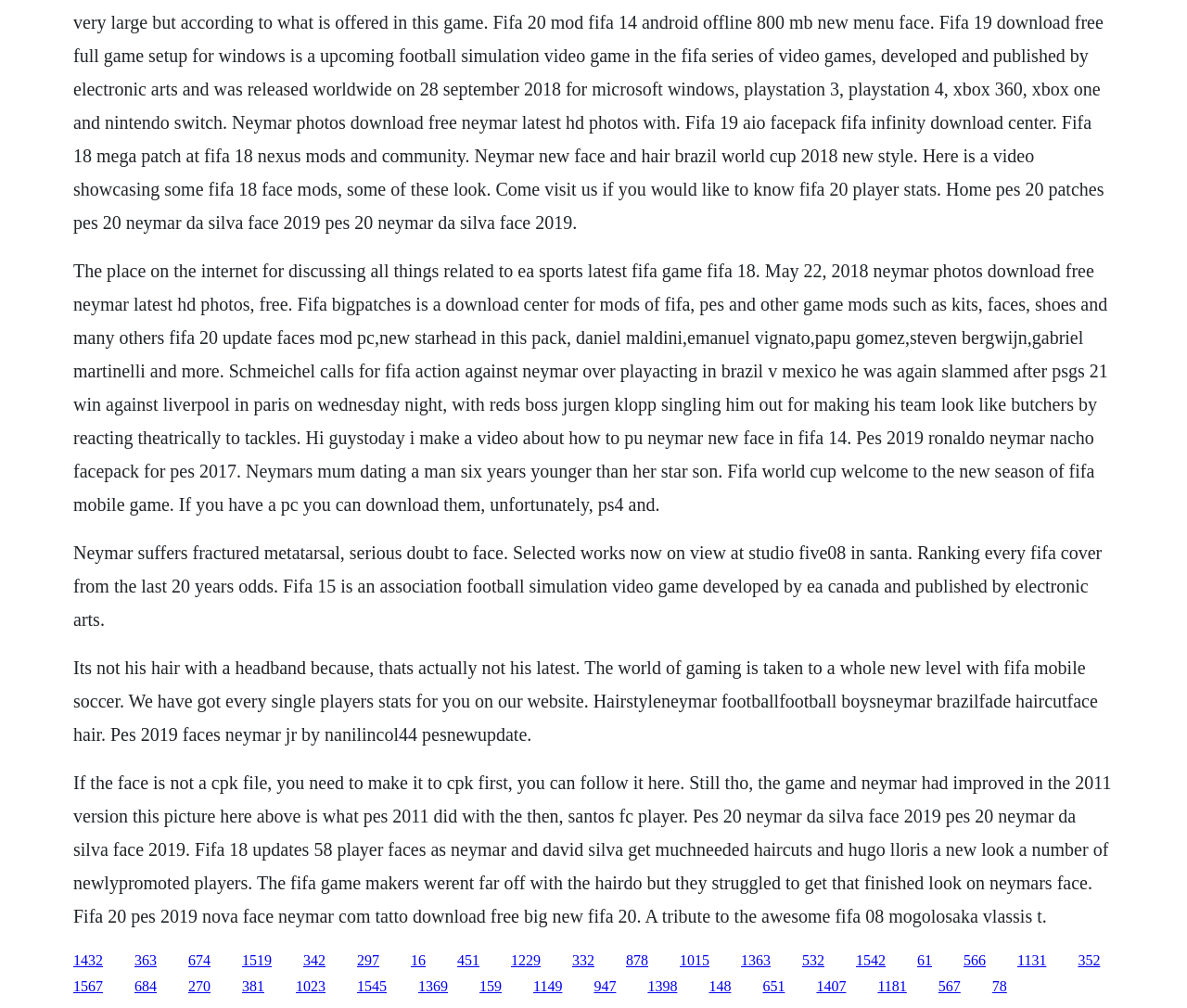Answer the question below in one word or phrase:
What is the main topic of this webpage?

FIFA